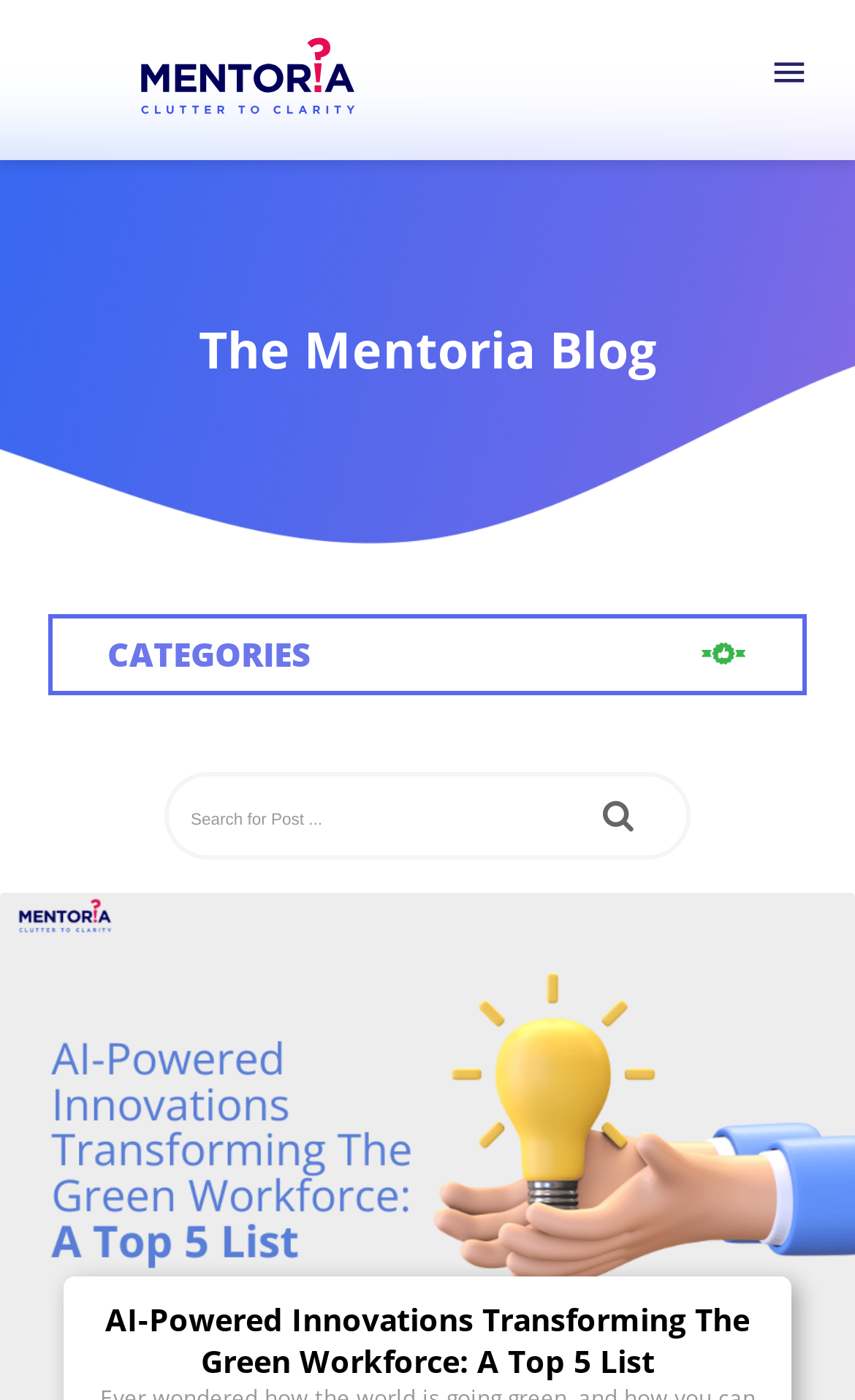What is the purpose of the search box?
Using the image as a reference, give a one-word or short phrase answer.

Search for Post